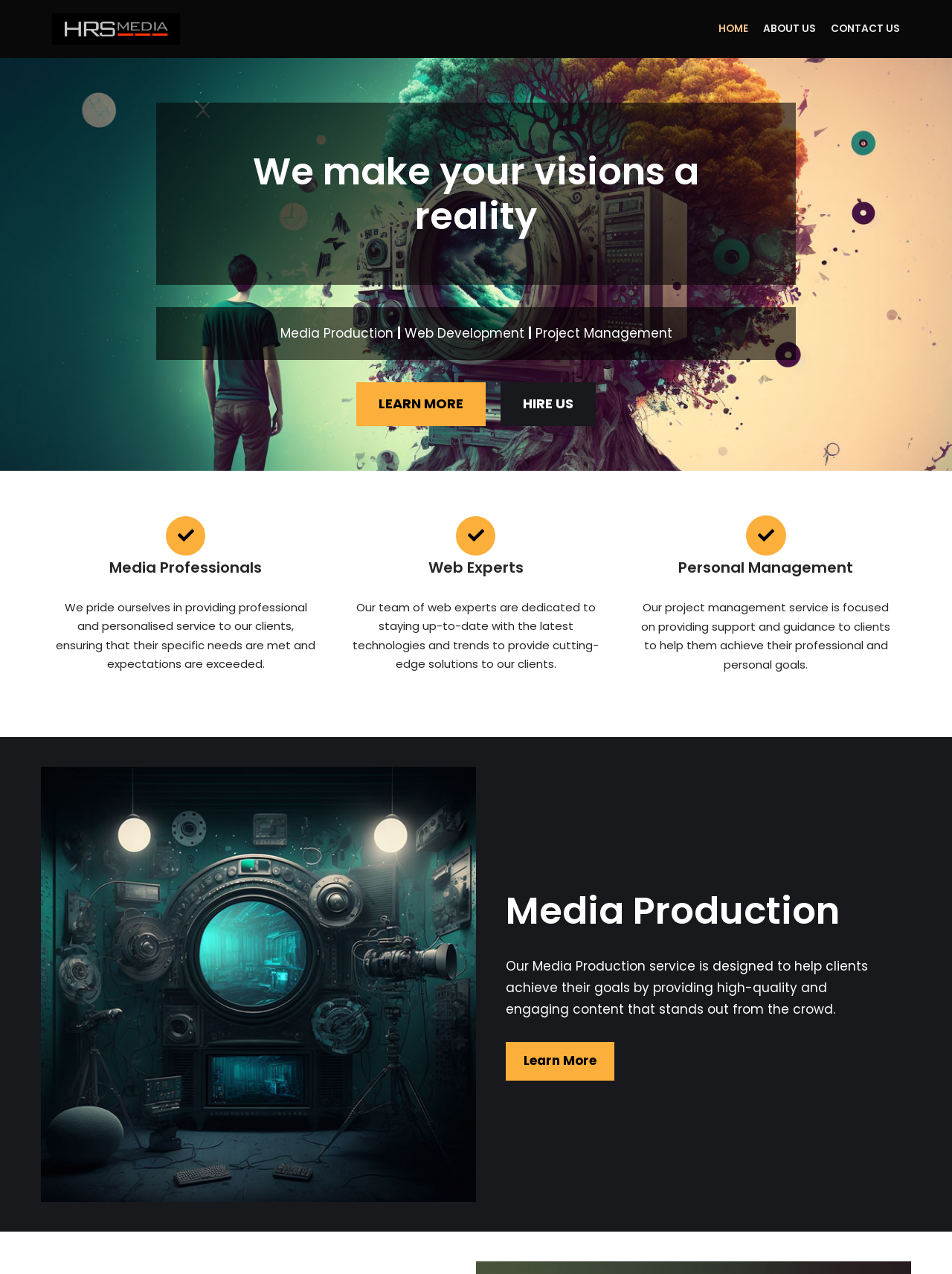Construct a thorough caption encompassing all aspects of the webpage.

The webpage is the homepage of HRSmedia, a company that provides professional services in Media Production, Web Development, and Project Management. At the top left, there is a link to skip to the content, followed by the company's logo, which is an image with the text "HRSmedia". 

To the right of the logo, there is a primary navigation menu with three links: "HOME", "ABOUT US", and "CONTACT US". Below the navigation menu, there is a heading that reads "We make your visions a reality". 

Underneath the heading, there are three static text elements, separated by vertical lines, listing the company's services: "Media Production", "Web Development", and "Project Management". 

In the middle of the page, there are two calls-to-action links: "LEARN MORE" and "HIRE US". 

The page is divided into three sections, each with a heading and a paragraph of text. The first section is about "Media Professionals", describing the company's commitment to providing professional and personalized service to clients. 

The second section is about "Web Experts", highlighting the team's dedication to staying up-to-date with the latest technologies and trends. 

The third section is about "Personal Management", explaining how the company's project management service supports clients in achieving their goals. 

Below these sections, there is a figure, and then a section about "Media Production", with a heading and a paragraph describing the service. This section also includes a "Learn More" link.